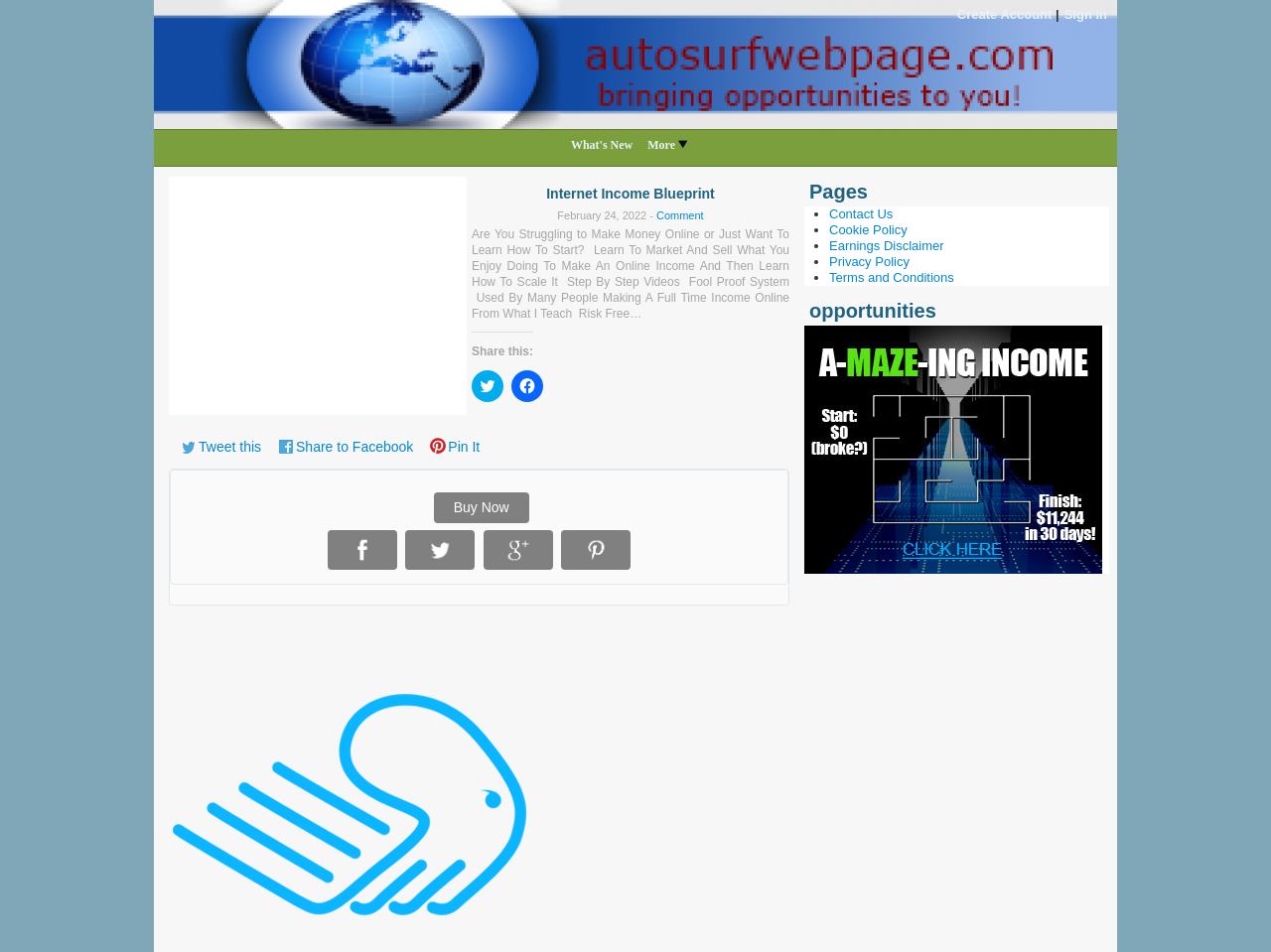Locate the bounding box coordinates of the element I should click to achieve the following instruction: "Learn what's new".

[0.449, 0.142, 0.51, 0.163]